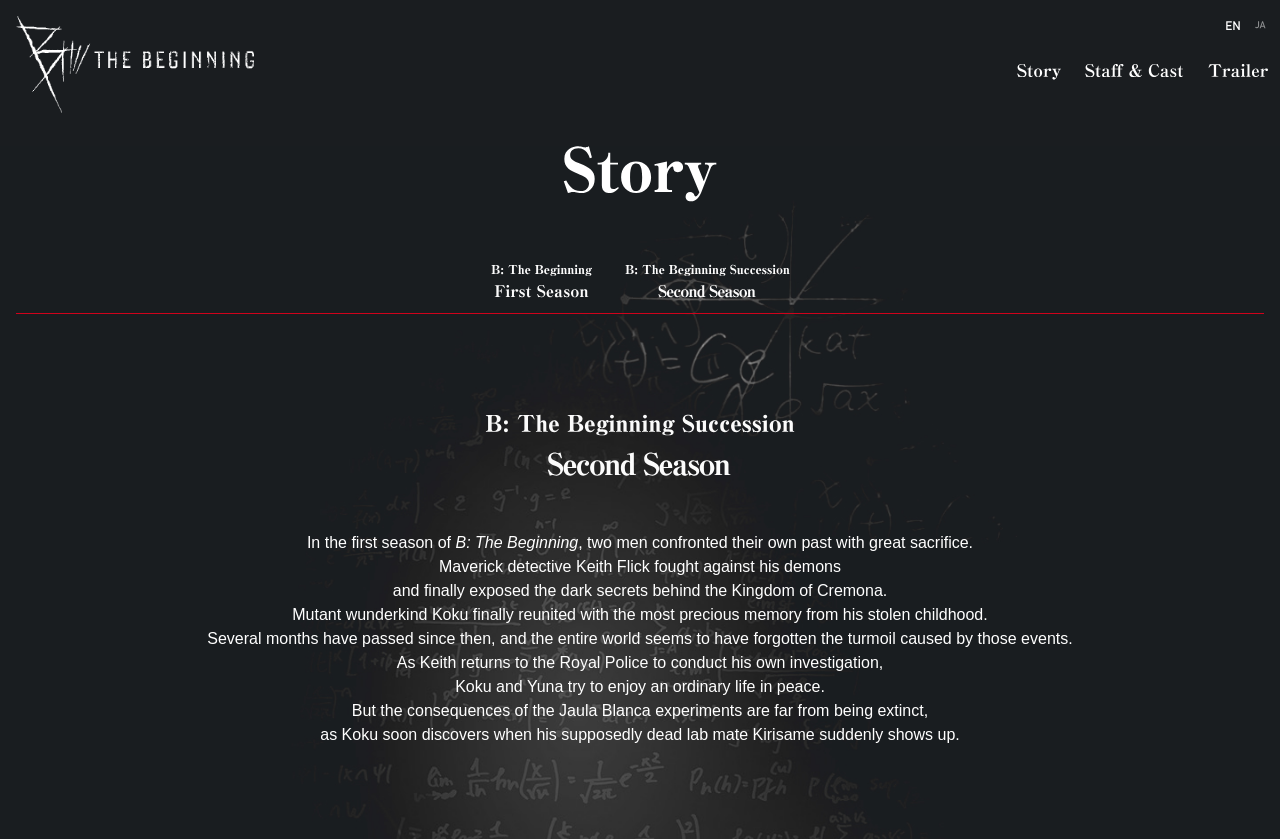Point out the bounding box coordinates of the section to click in order to follow this instruction: "Open International Version".

[0.952, 0.019, 0.975, 0.043]